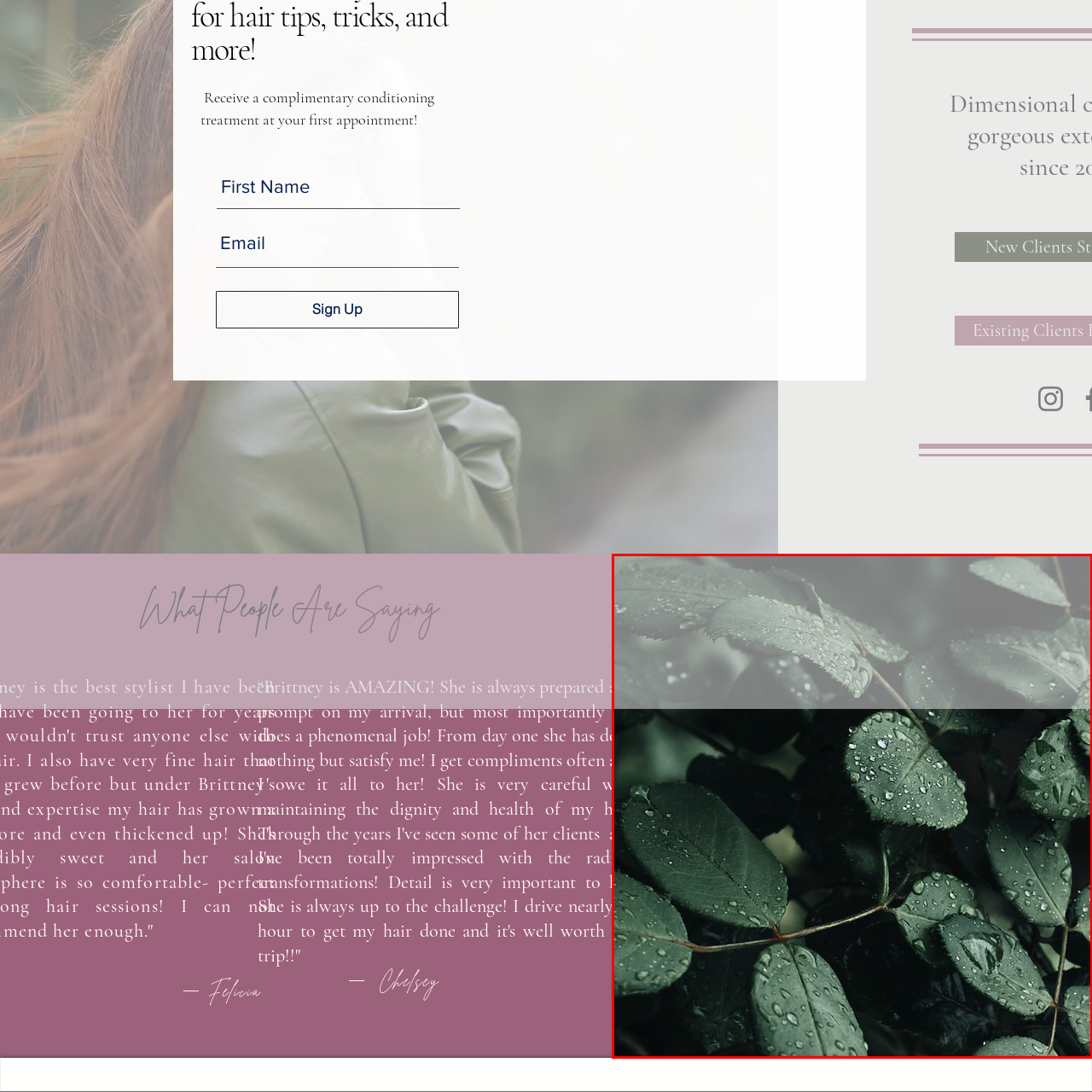Analyze the picture within the red frame, What emotion does the image evoke? 
Provide a one-word or one-phrase response.

Tranquility